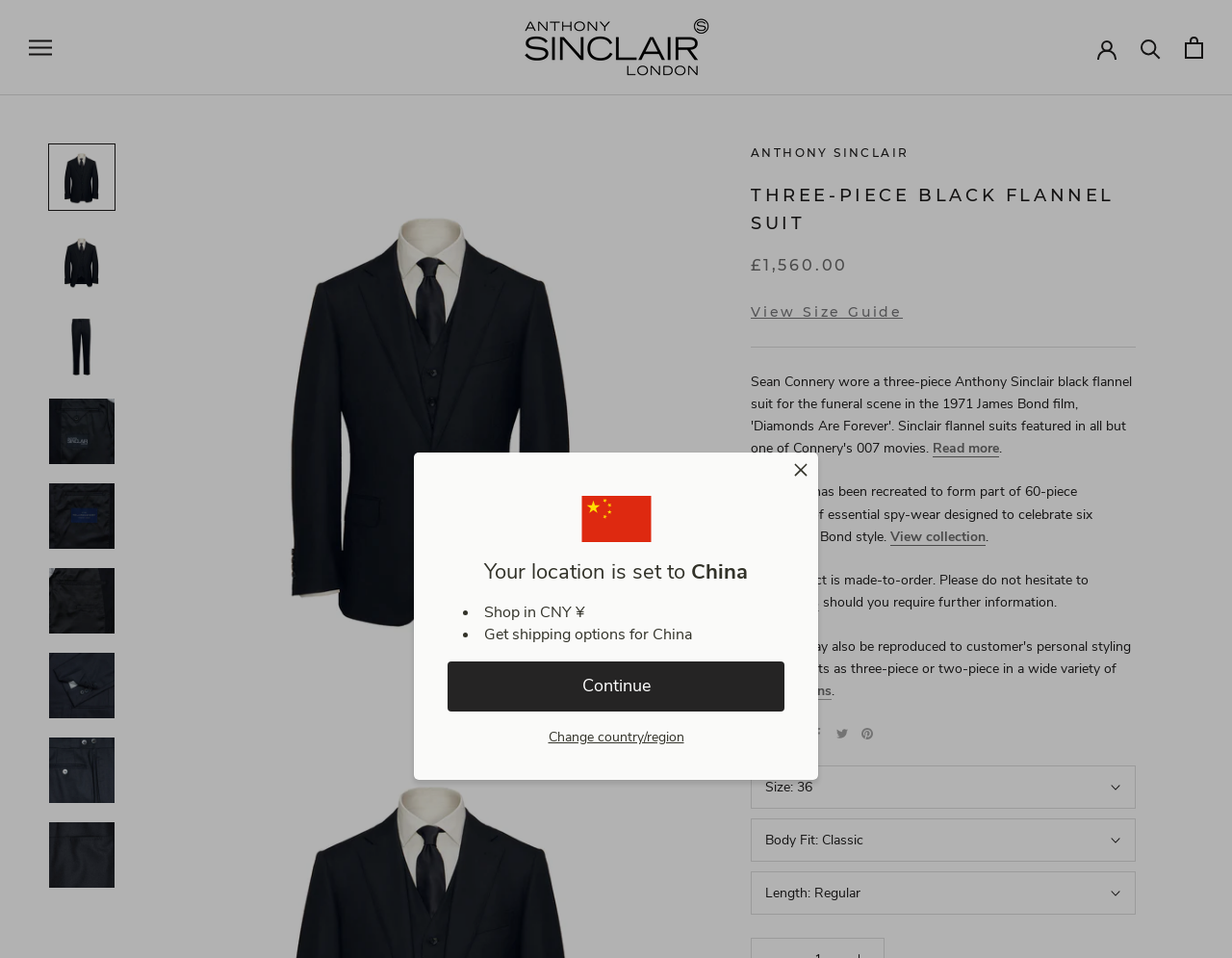What is the price of the suit?
Using the visual information from the image, give a one-word or short-phrase answer.

£1,560.00